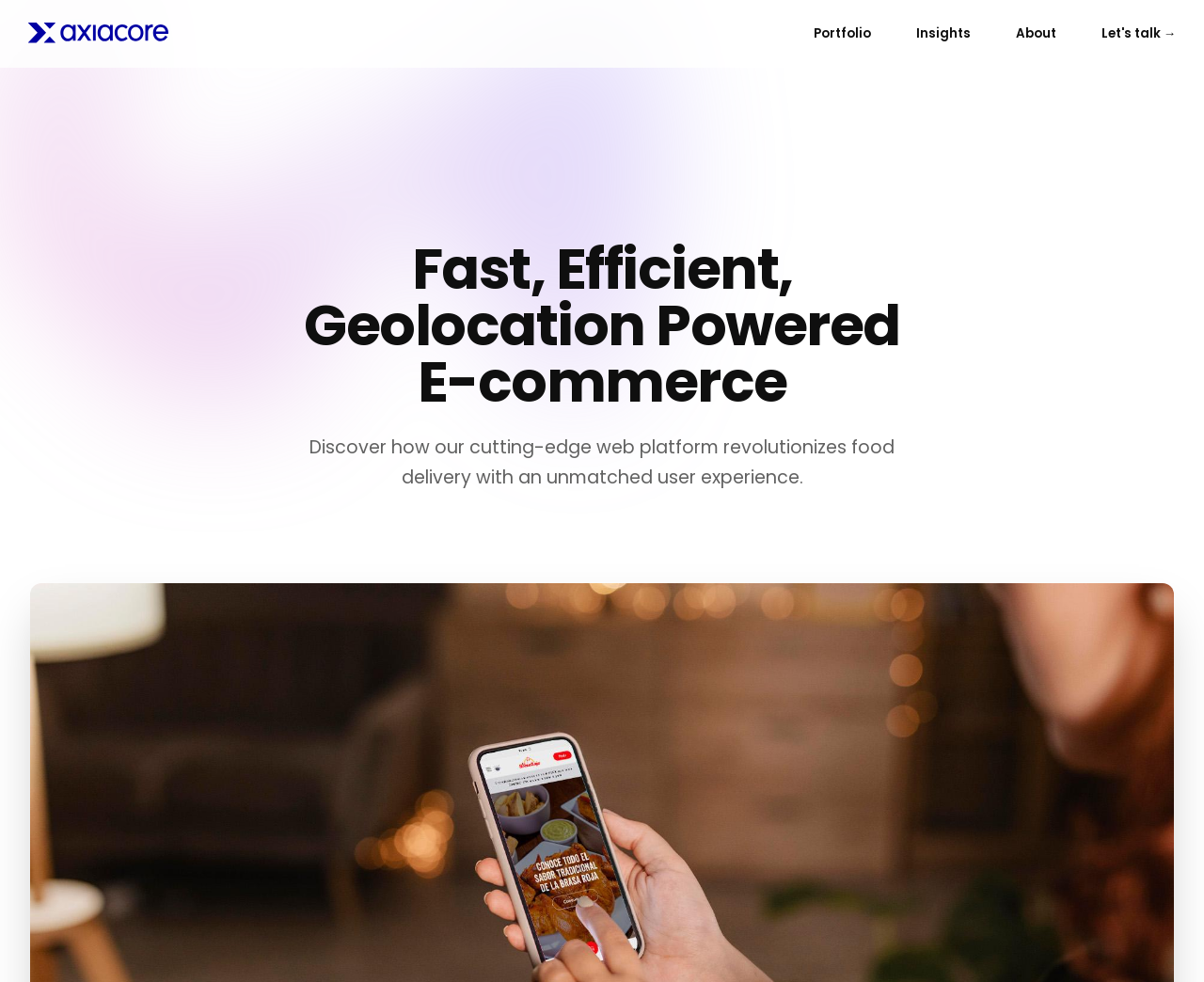Determine the title of the webpage and give its text content.

Fast, Efficient, Geolocation Powered E-commerce